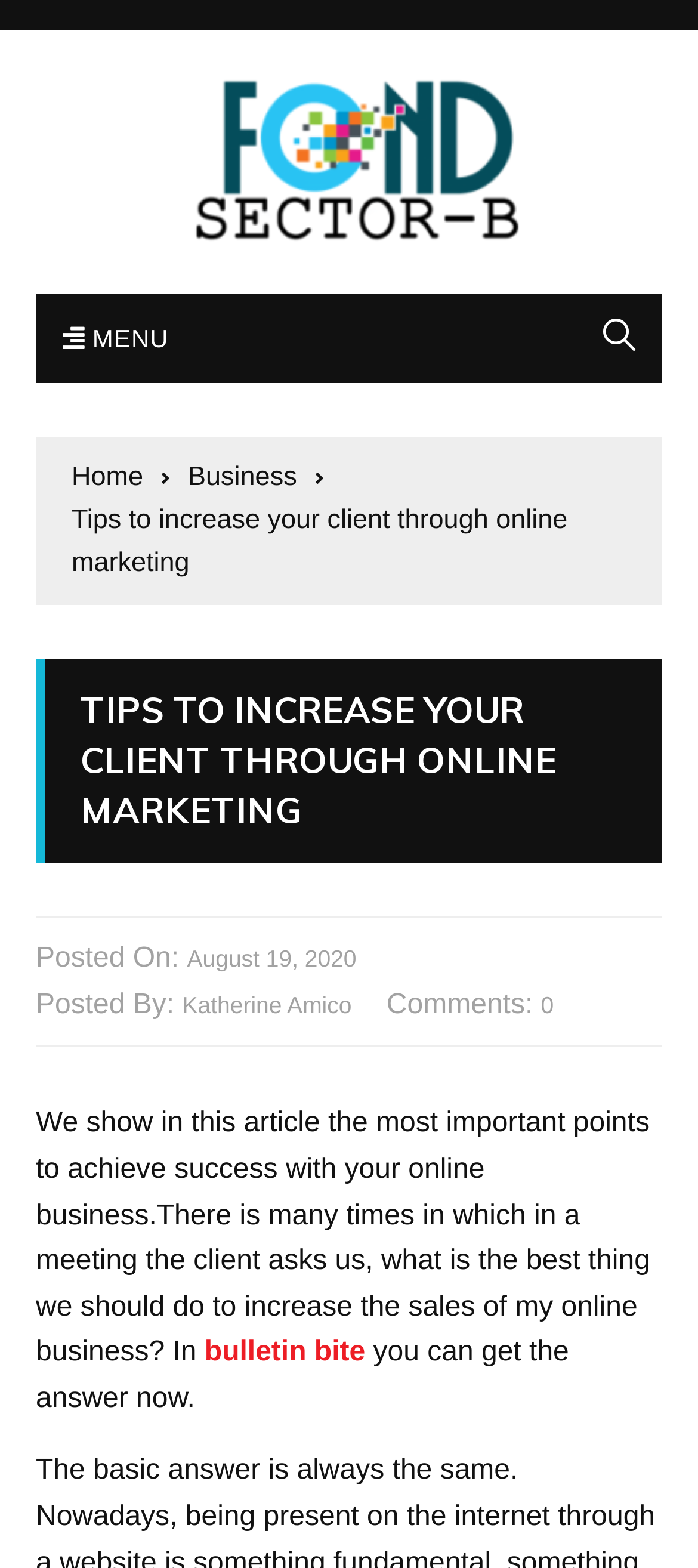Predict the bounding box for the UI component with the following description: "Menu".

[0.051, 0.187, 0.28, 0.244]